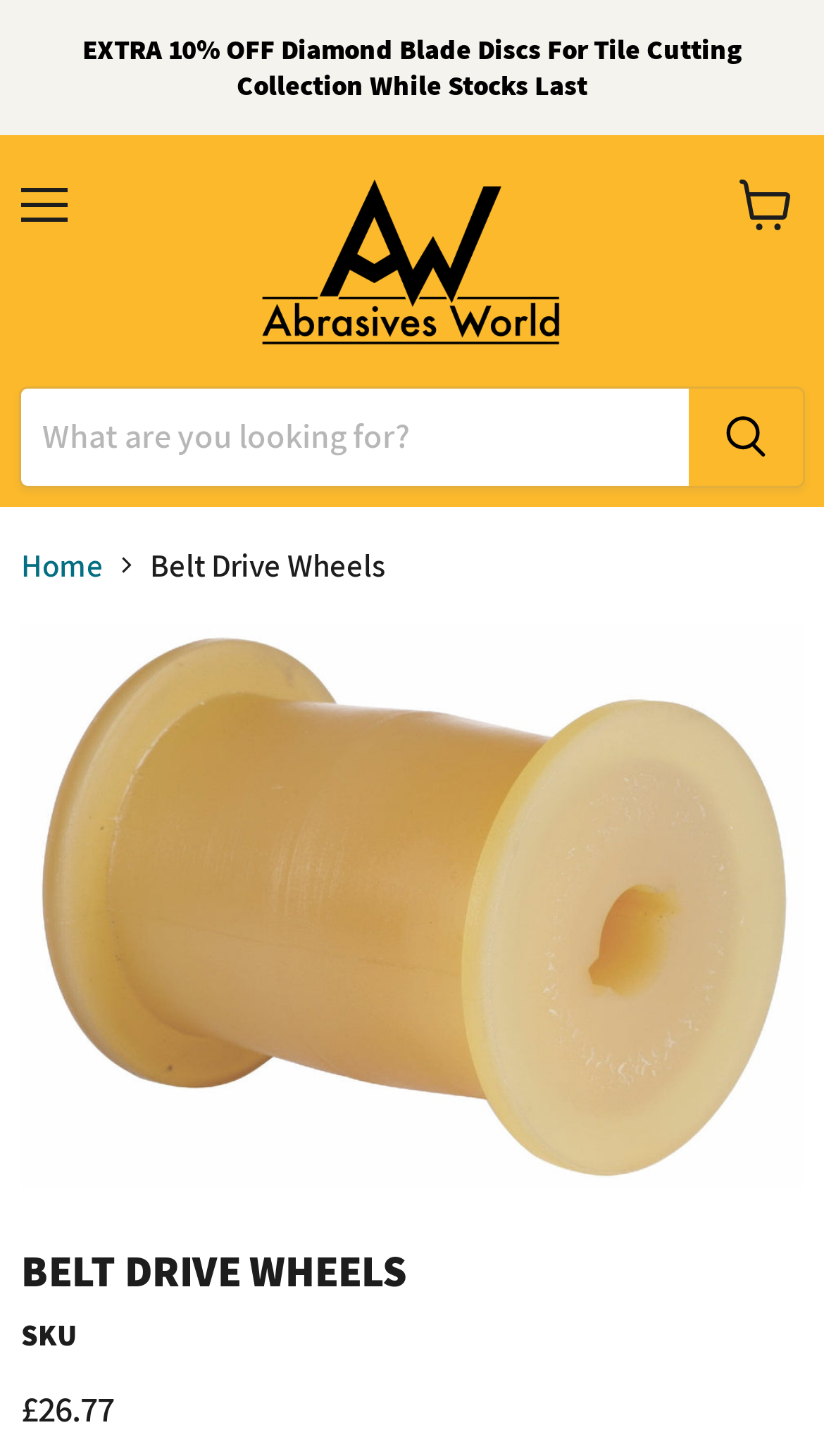Identify the coordinates of the bounding box for the element that must be clicked to accomplish the instruction: "Search for a product".

[0.026, 0.267, 0.836, 0.334]